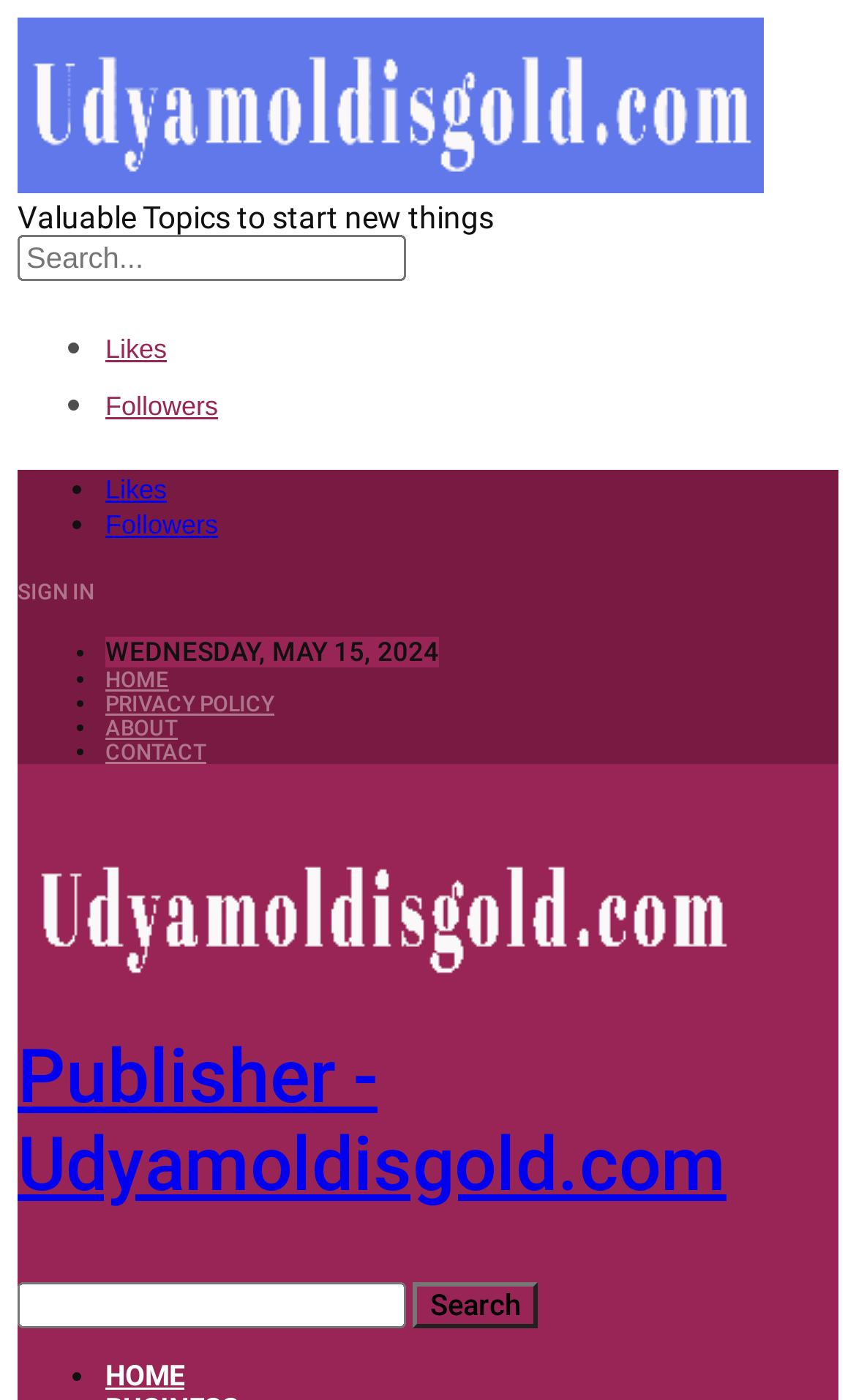Using the information from the screenshot, answer the following question thoroughly:
What is the category of the current article?

I determined the category by looking at the breadcrumbs navigation section, which shows the path 'Home > Technology > Cell phone Spying Software – Precisely why Do People Use It?'. This indicates that the current article belongs to the 'Technology' category.